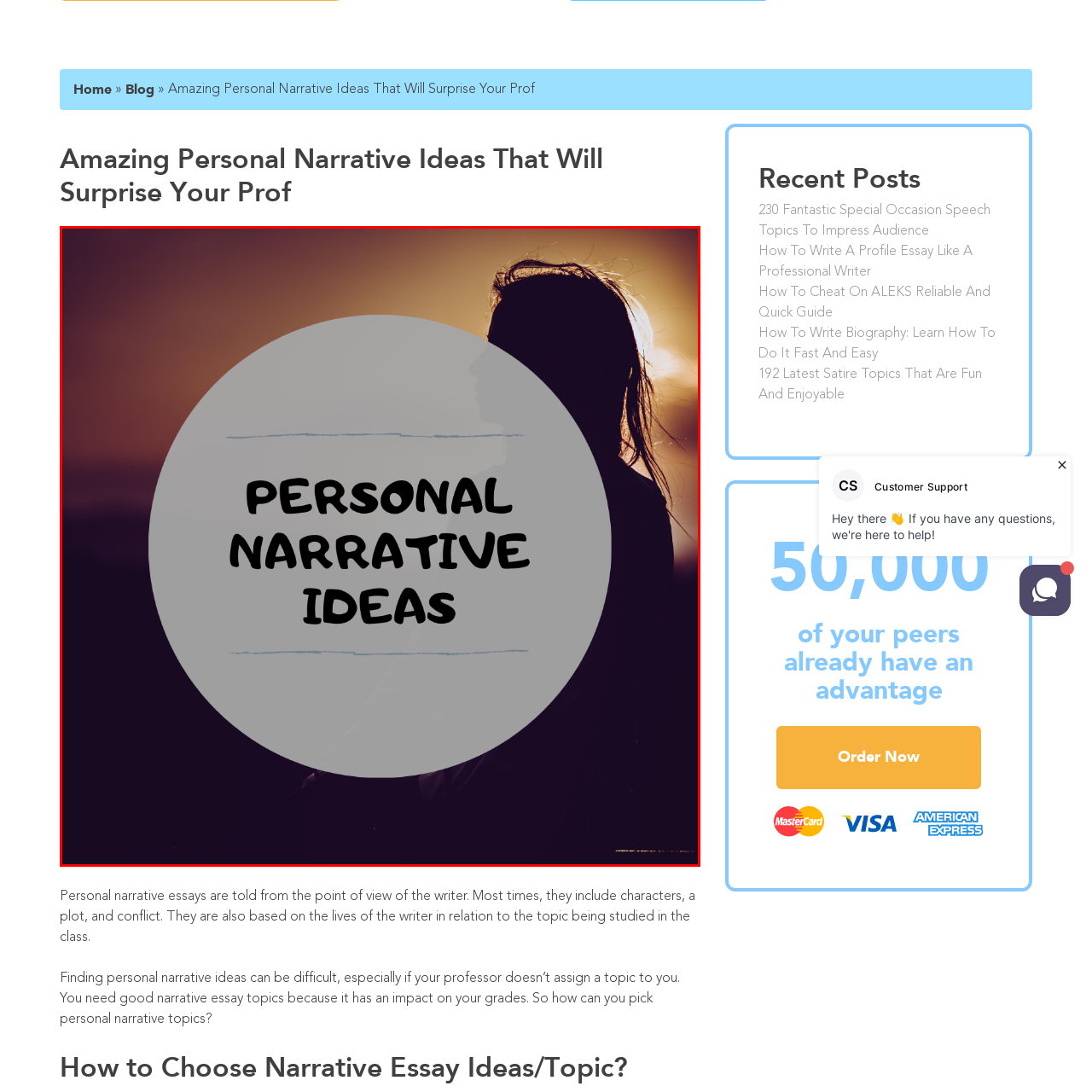Give an in-depth description of the image within the red border.

The image features the title "Personal Narrative Ideas" prominently displayed against a background silhouette of a person, likely looking towards a fading sunset or sunrise. The large, circular design emphasizes the text, which is styled in a bold, informal font, capturing attention and evoking a sense of creativity and introspection. This image accompanies a blog post that explores various topics for personal narrative essays, aimed at helping writers articulate their unique experiences and perspectives effectively. The overall aesthetic reflects a blend of thoughtfulness and inspiration, inviting readers to consider their own stories.